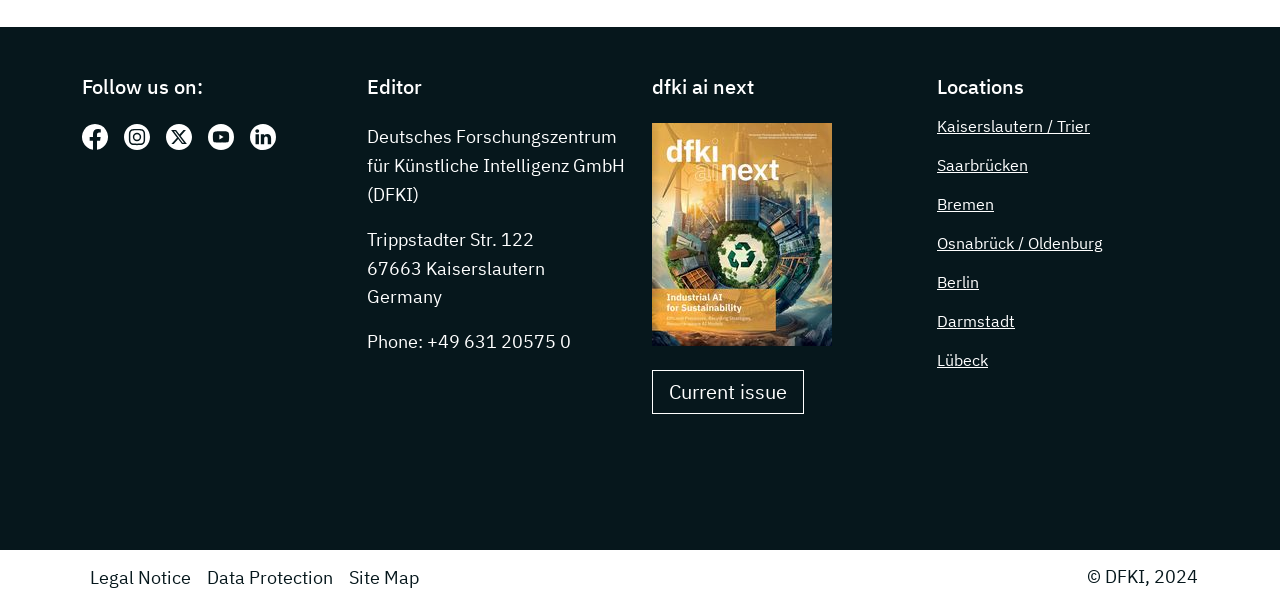What is the name of the publication on the webpage?
Answer the question with detailed information derived from the image.

The webpage has a section with a heading 'dfki ai next' and a figure below it, indicating that it is a publication or a newsletter.